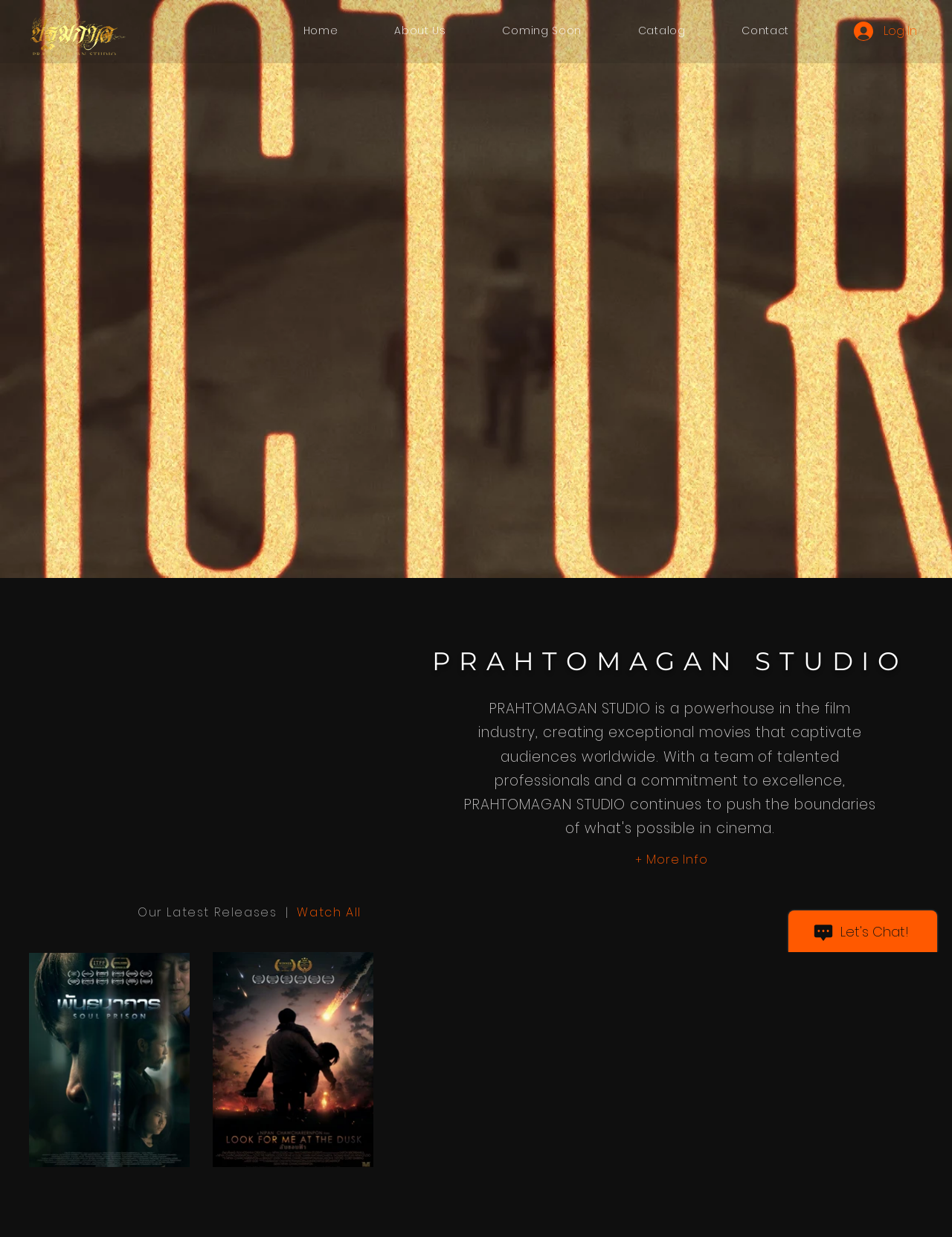What is the purpose of the iframe at the bottom right corner?
Please craft a detailed and exhaustive response to the question.

The iframe at the bottom right corner of the webpage is a 'Wix Chat' iframe, which is likely used for live chat or customer support. It has a bounding box coordinate of [0.82, 0.73, 1.0, 0.77].